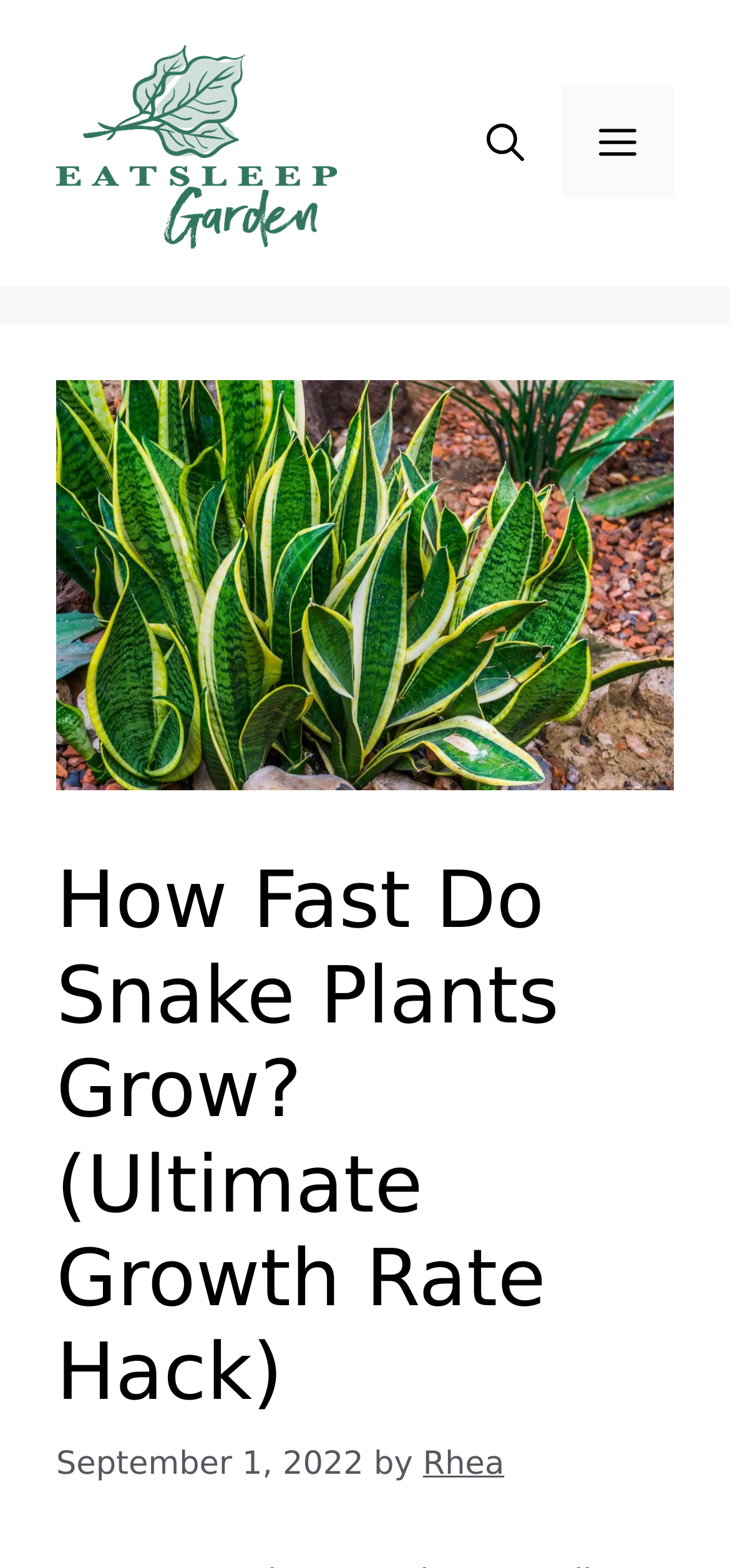With reference to the image, please provide a detailed answer to the following question: When was the article published?

I determined the publication date of the article by looking at the time element at the bottom of the page, which contains the text 'September 1, 2022'.